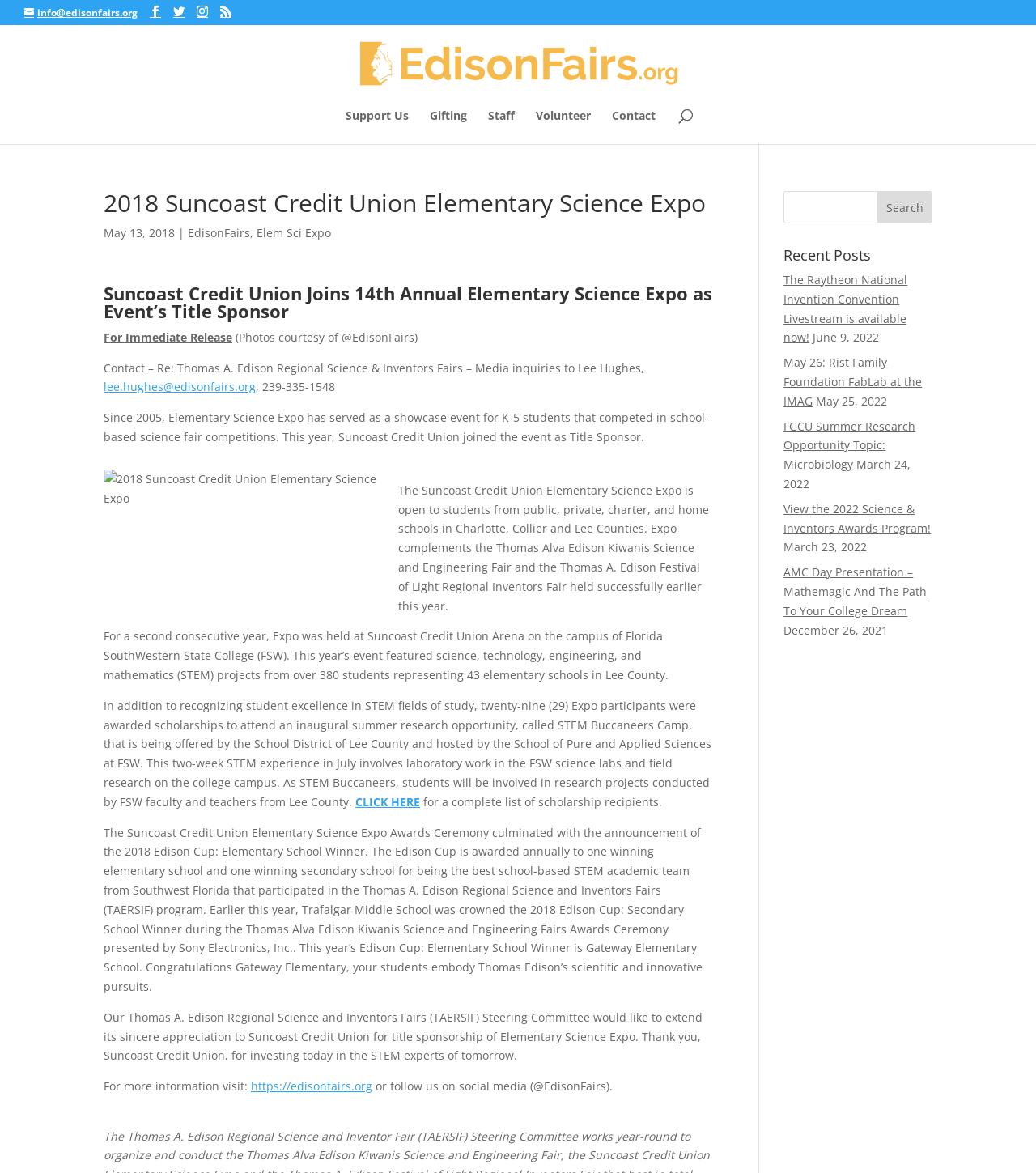Please predict the bounding box coordinates of the element's region where a click is necessary to complete the following instruction: "View EdisonFairs.org". The coordinates should be represented by four float numbers between 0 and 1, i.e., [left, top, right, bottom].

[0.337, 0.048, 0.666, 0.061]